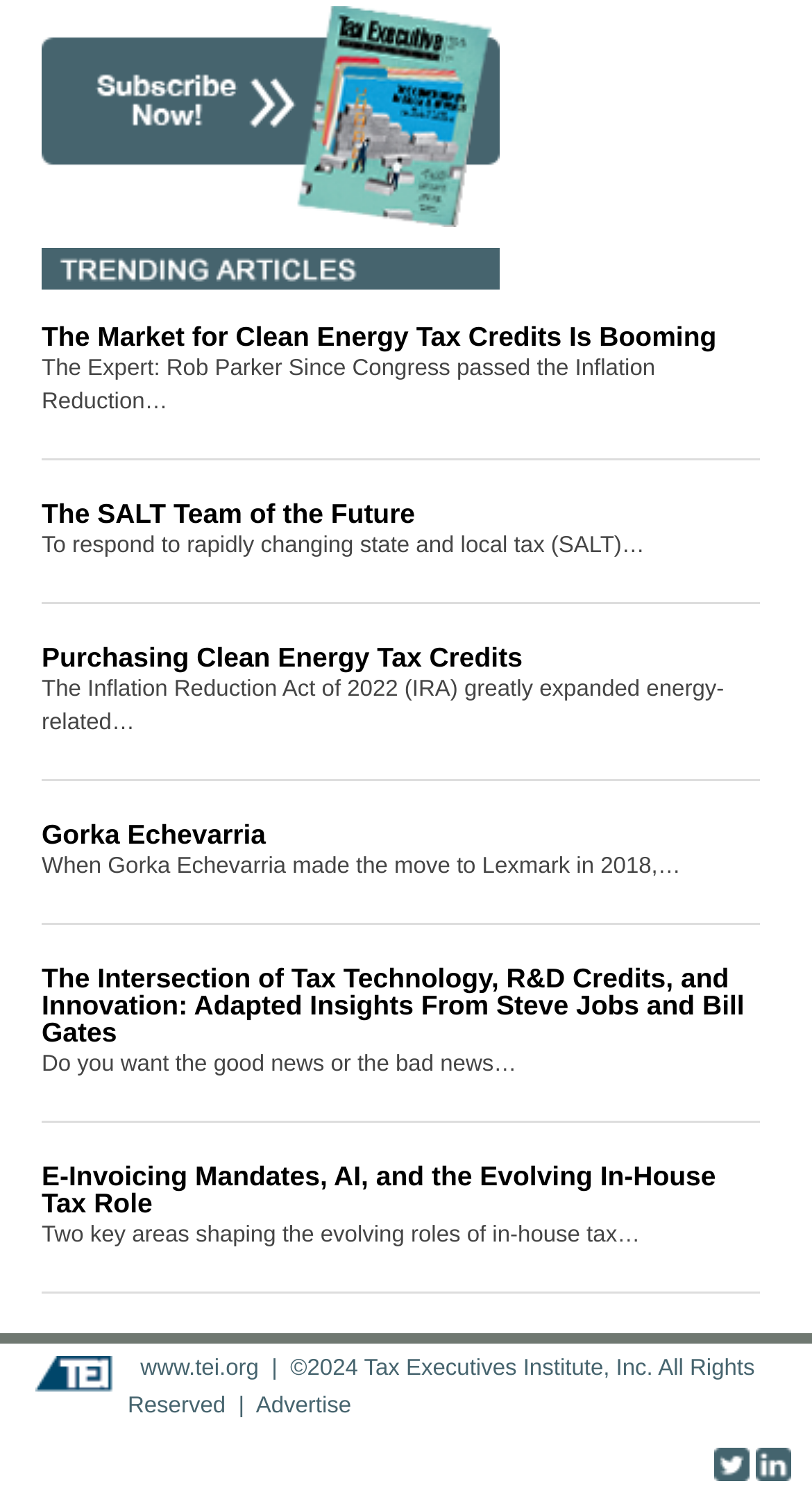Please identify the bounding box coordinates of the area I need to click to accomplish the following instruction: "Read the article about clean energy tax credits".

[0.051, 0.215, 0.936, 0.233]